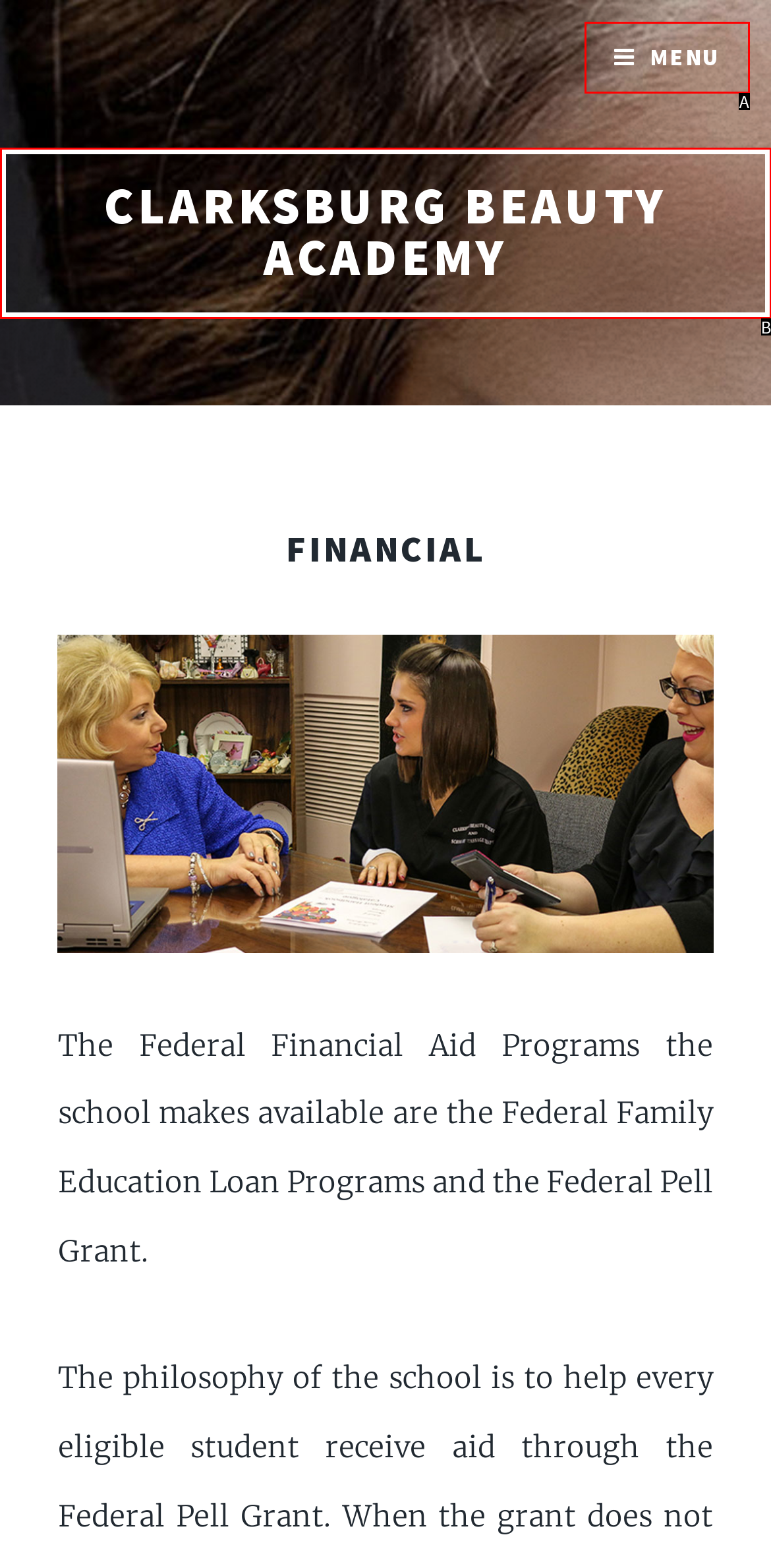Determine the HTML element that best aligns with the description: Price Explained
Answer with the appropriate letter from the listed options.

None